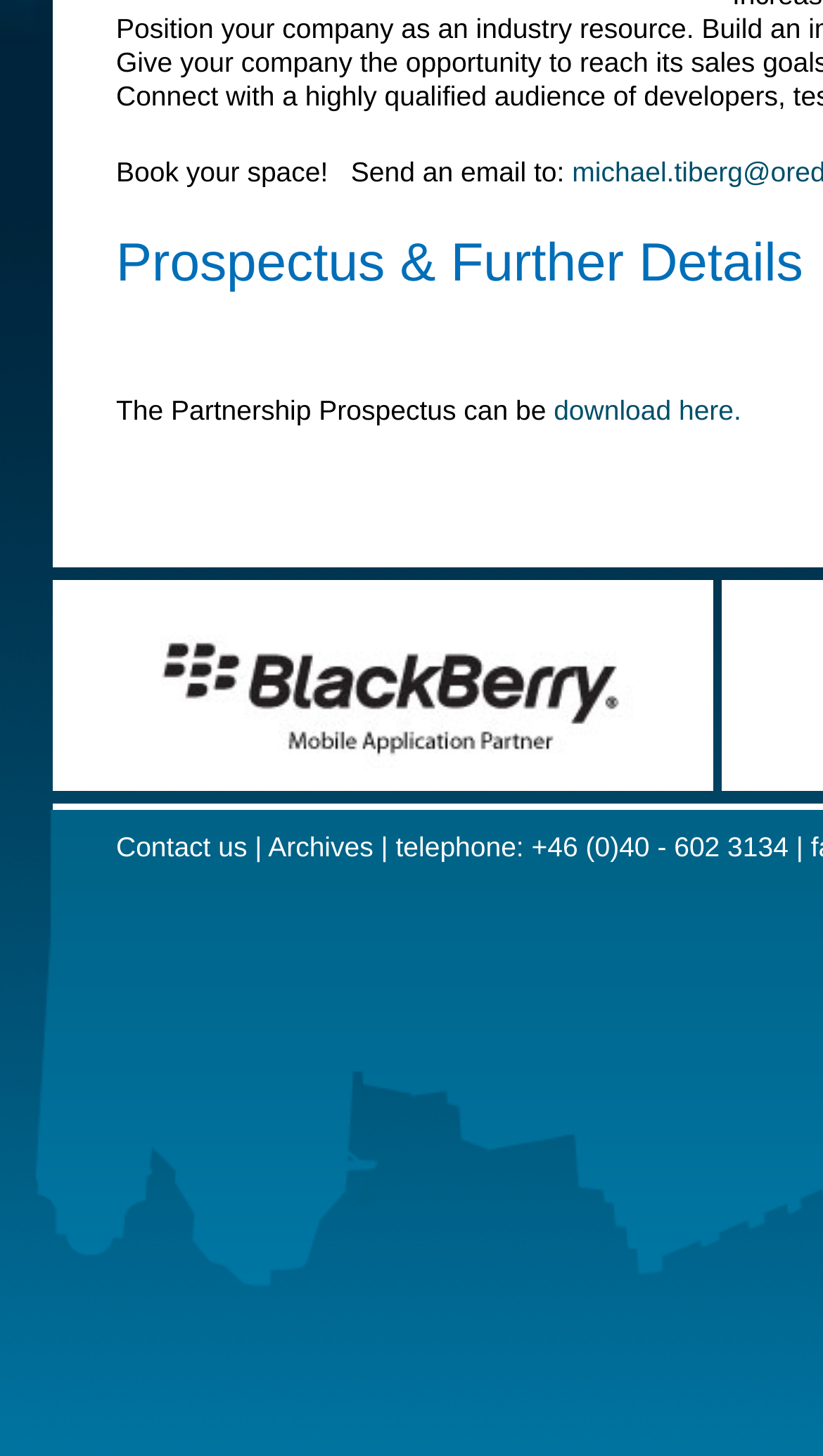Determine the bounding box coordinates for the UI element matching this description: "Archives".

[0.326, 0.571, 0.454, 0.592]